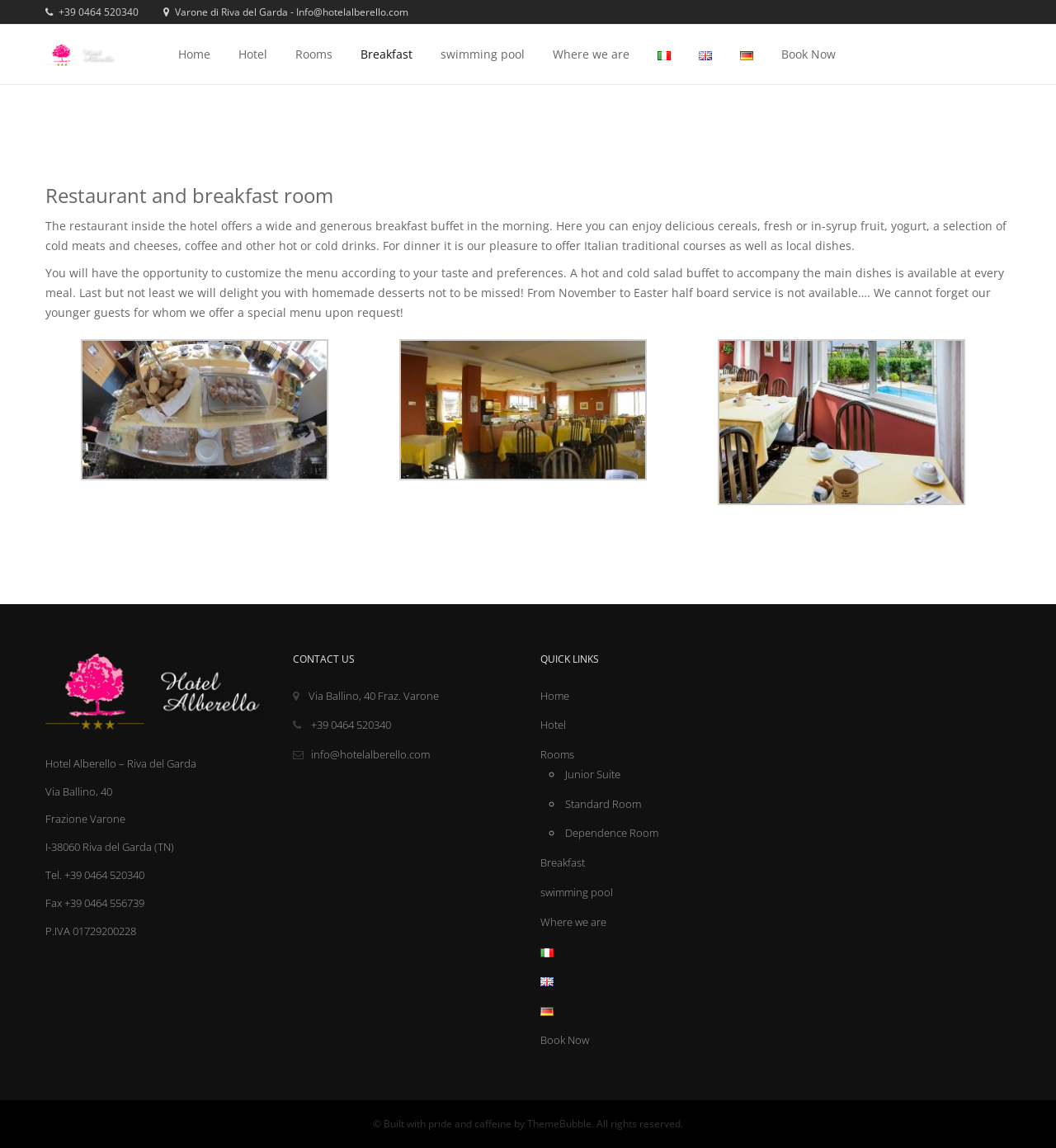What is served for breakfast?
Using the image, respond with a single word or phrase.

Cereals, fruit, yogurt, etc.